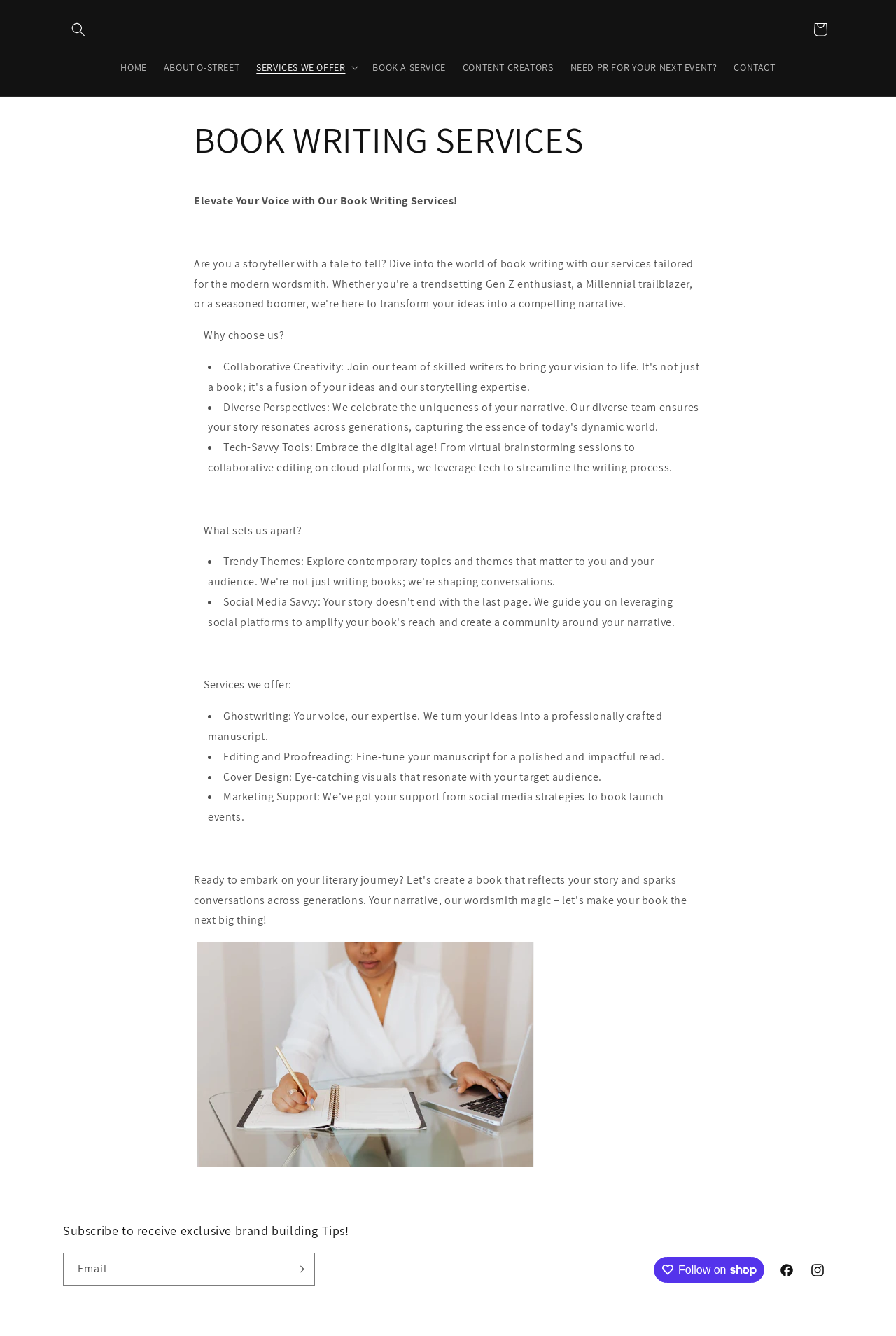Examine the image and give a thorough answer to the following question:
What is the main service offered by this website?

Based on the webpage content, the main service offered by this website is book writing services, which includes ghostwriting, editing, and proofreading, as well as cover design.